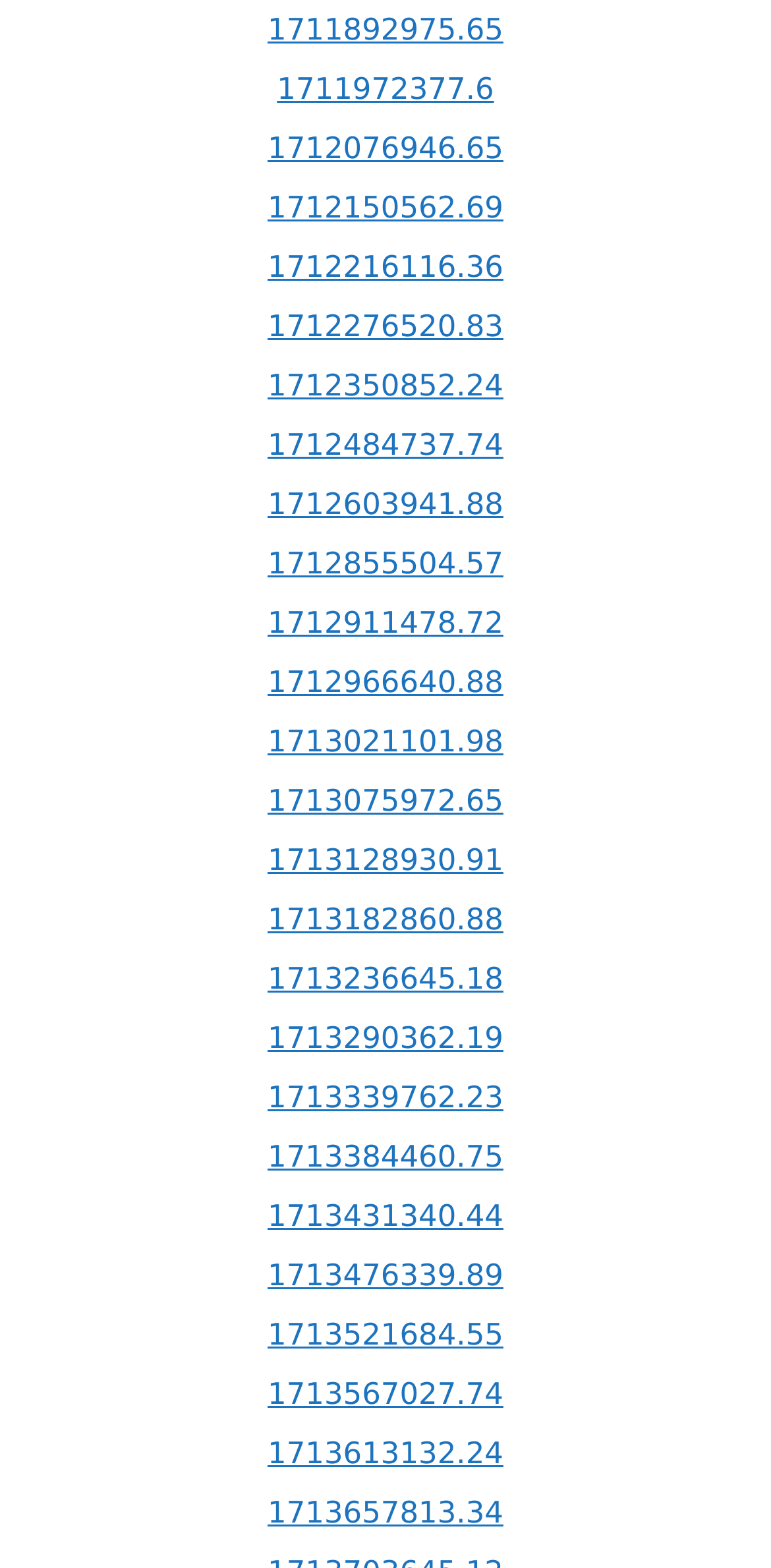Please indicate the bounding box coordinates for the clickable area to complete the following task: "click the first link". The coordinates should be specified as four float numbers between 0 and 1, i.e., [left, top, right, bottom].

[0.347, 0.008, 0.653, 0.031]